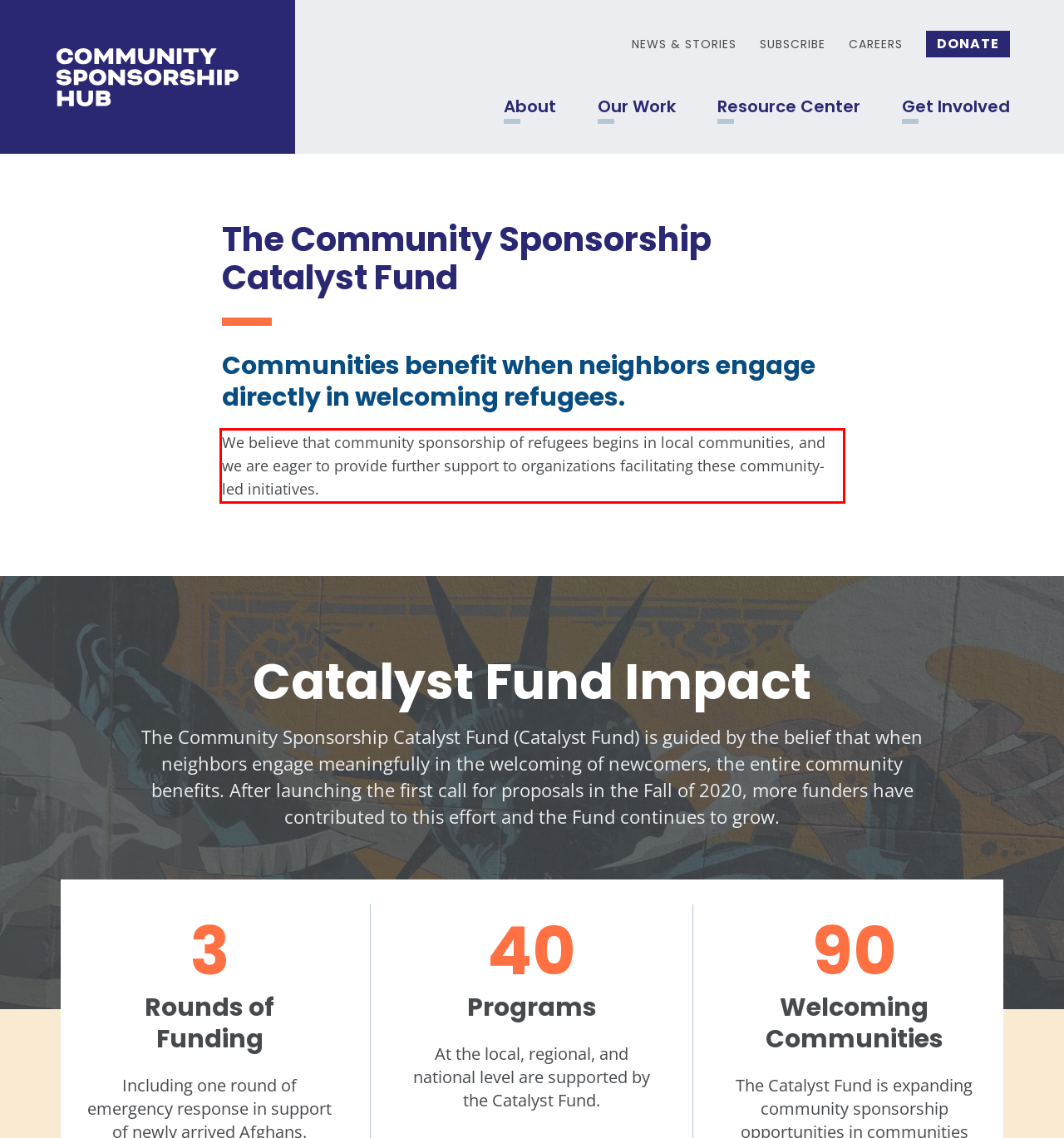Look at the webpage screenshot and recognize the text inside the red bounding box.

We believe that community sponsorship of refugees begins in local communities, and we are eager to provide further support to organizations facilitating these community-led initiatives.